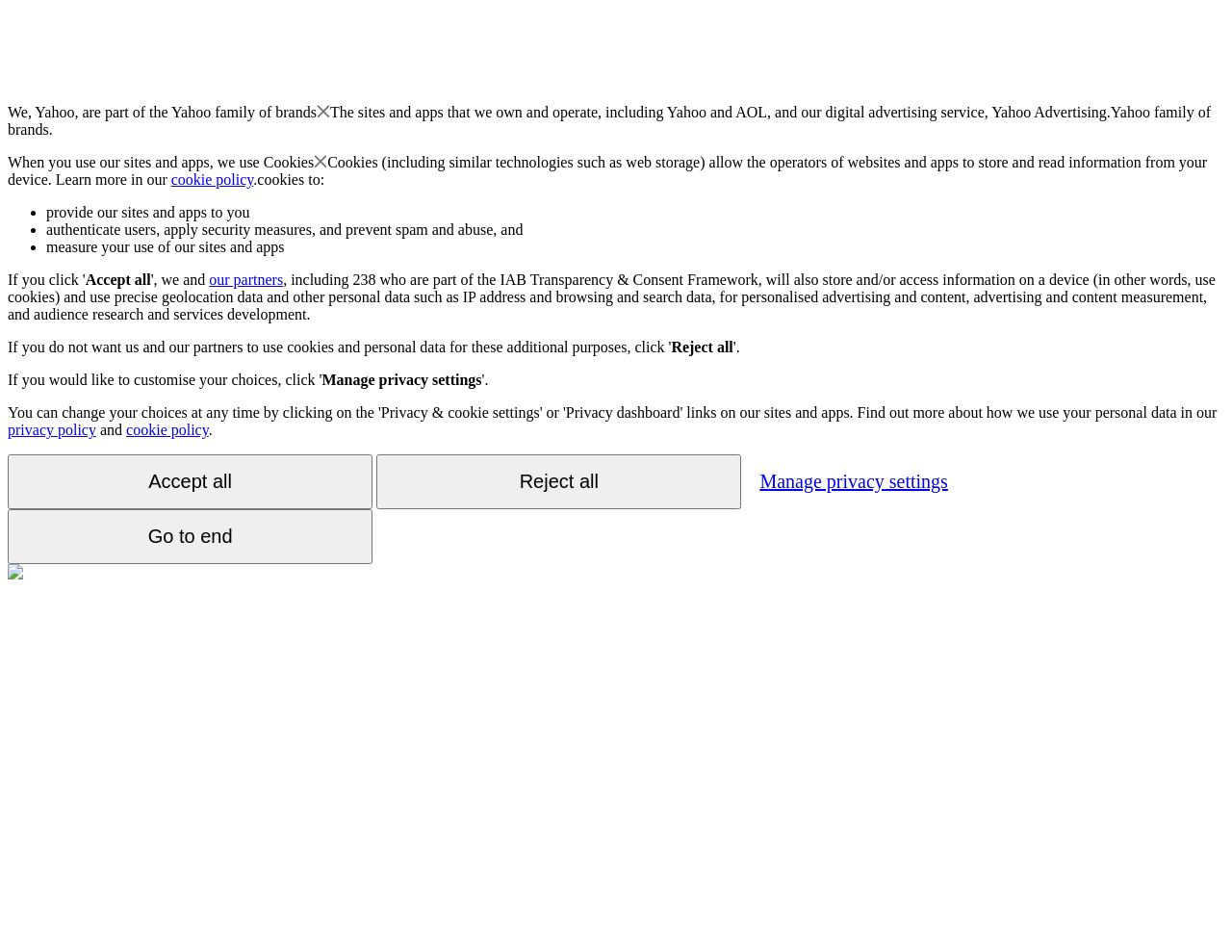Provide a brief response using a word or short phrase to this question:
What is the purpose of using cookies?

Personalized advertising